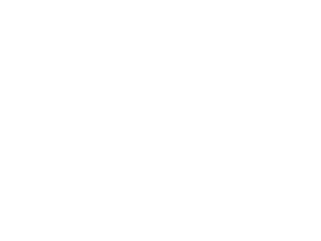Describe all the important aspects and details of the image.

This image features a placeholder graphic that likely represents an item related to industrial electronics, possibly a product or tool in a catalog or listing. Accompanying the image, there's detailed context regarding services offered, emphasizing the repair and testing capabilities of electronic circuit boards. The associated text outlines the benefits, such as state-of-the-art testing facilities, a warranty on repairs, and the use of OEM recommended parts. The overall presentation is part of a product showcase aimed at informing potential customers about quality repair services for industrial electronic components.